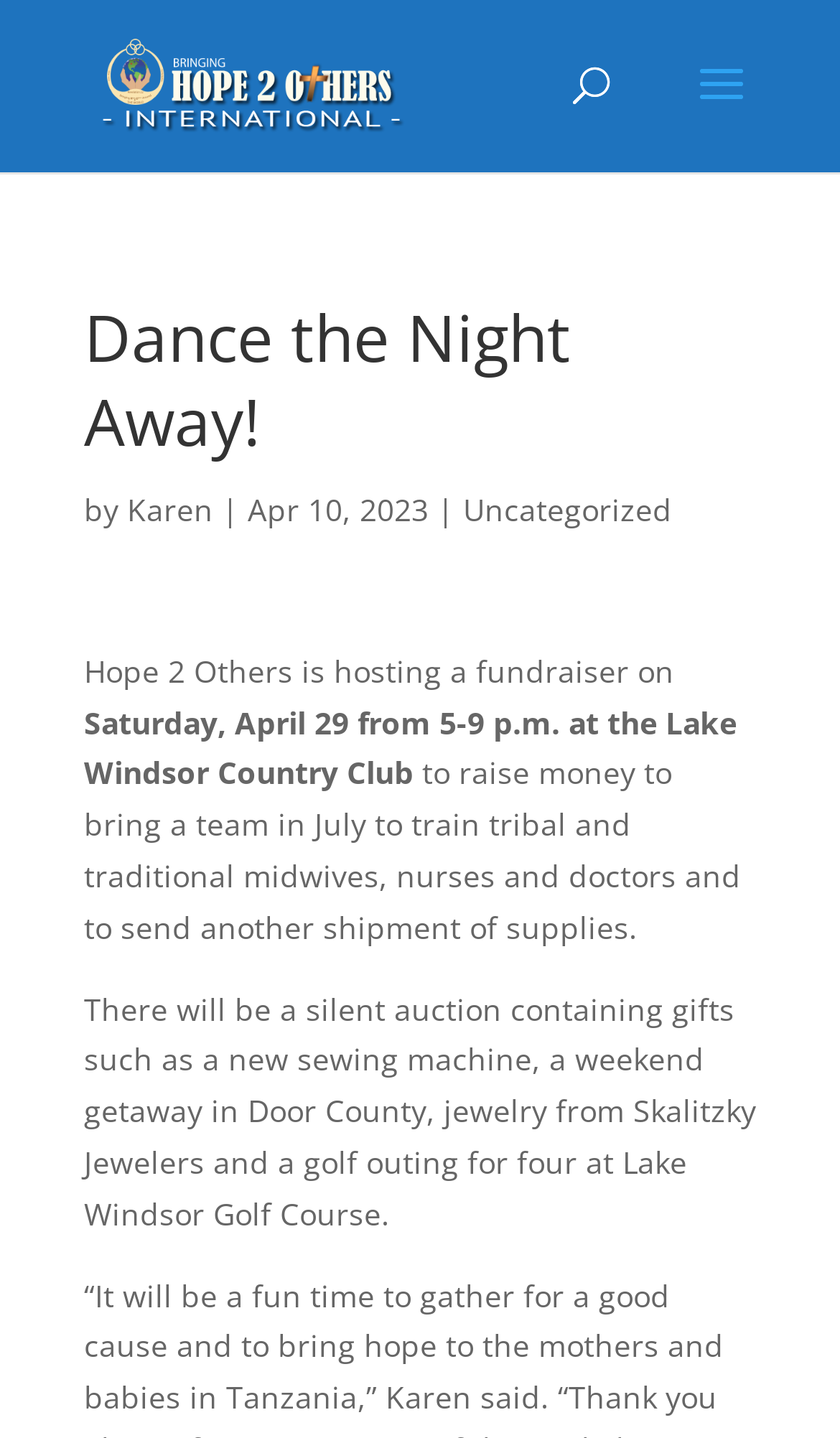Identify the bounding box for the element characterized by the following description: "Uncategorized".

[0.551, 0.34, 0.8, 0.368]